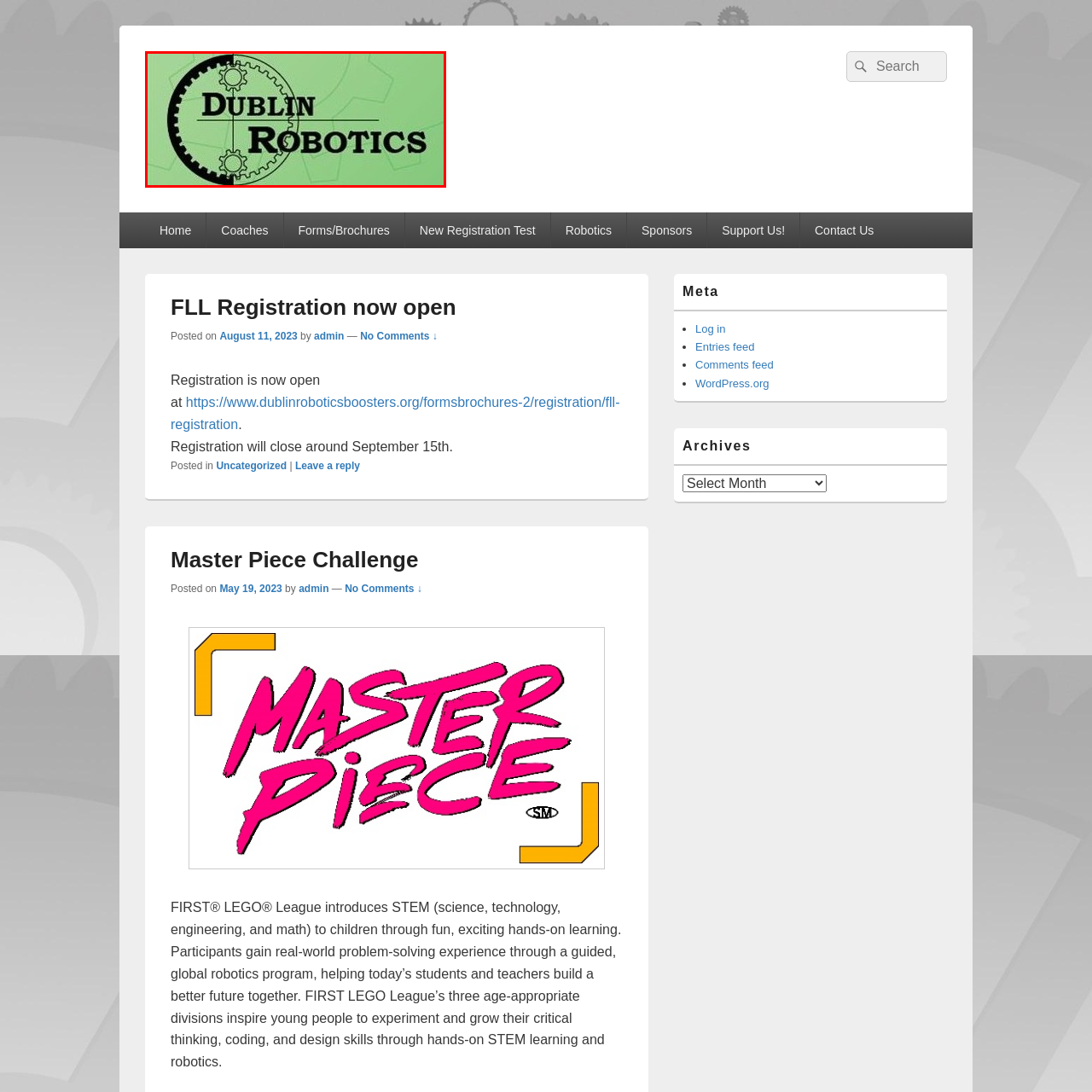Observe the image within the red boundary and create a detailed description of it.

The image features the logo of "Dublin Robotics," characterized by its bold typography and mechanical elements. The design is highlighted by a stylized gear motif, which signifies innovation and engineering, central to the robotics theme. The color scheme prominently includes shades of green, suggesting a fresh and dynamic approach to technology and education. This imagery is likely associated with the Dublin Robotics Boosters program, which aims to inspire future technology leaders and foster interest in STEM (Science, Technology, Engineering, and Mathematics) among youth.